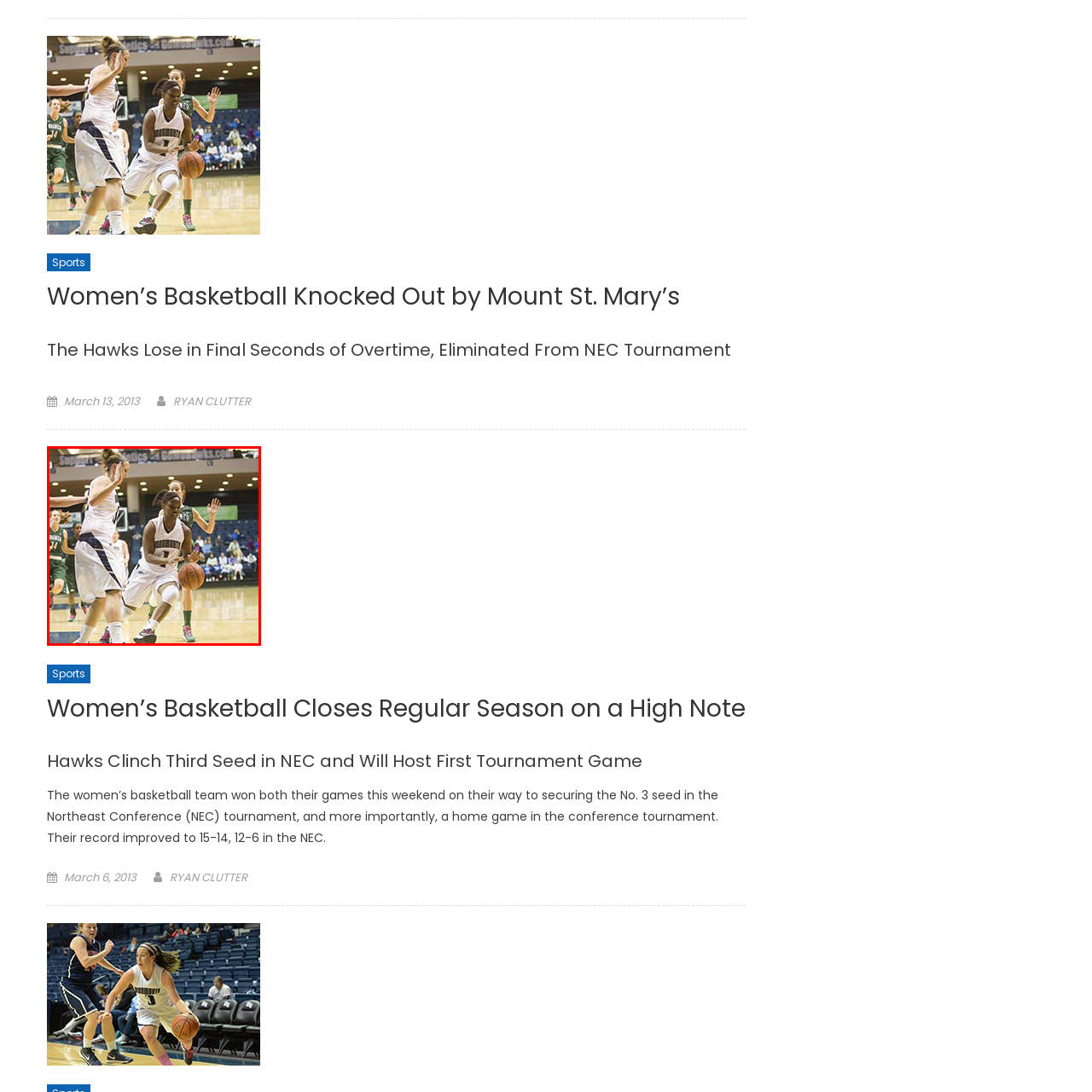Create a thorough description of the image portion outlined in red.

In this action-packed image, players from the women's basketball team engage in an intense moment during a game. The athlete in the foreground, wearing jersey number 1, is dribbling the basketball while attempting to maneuver past an opponent. Her focused expression and poised stance showcase her determination to advance the ball, pivotal in a crucial play. Teammates can be seen in the background, contributing to the dynamic atmosphere of the match. The arena is filled with spectators, enhancing the competitive spirit of the game. This moment exemplifies teamwork and athleticism as the Hawks aim to secure a victory.